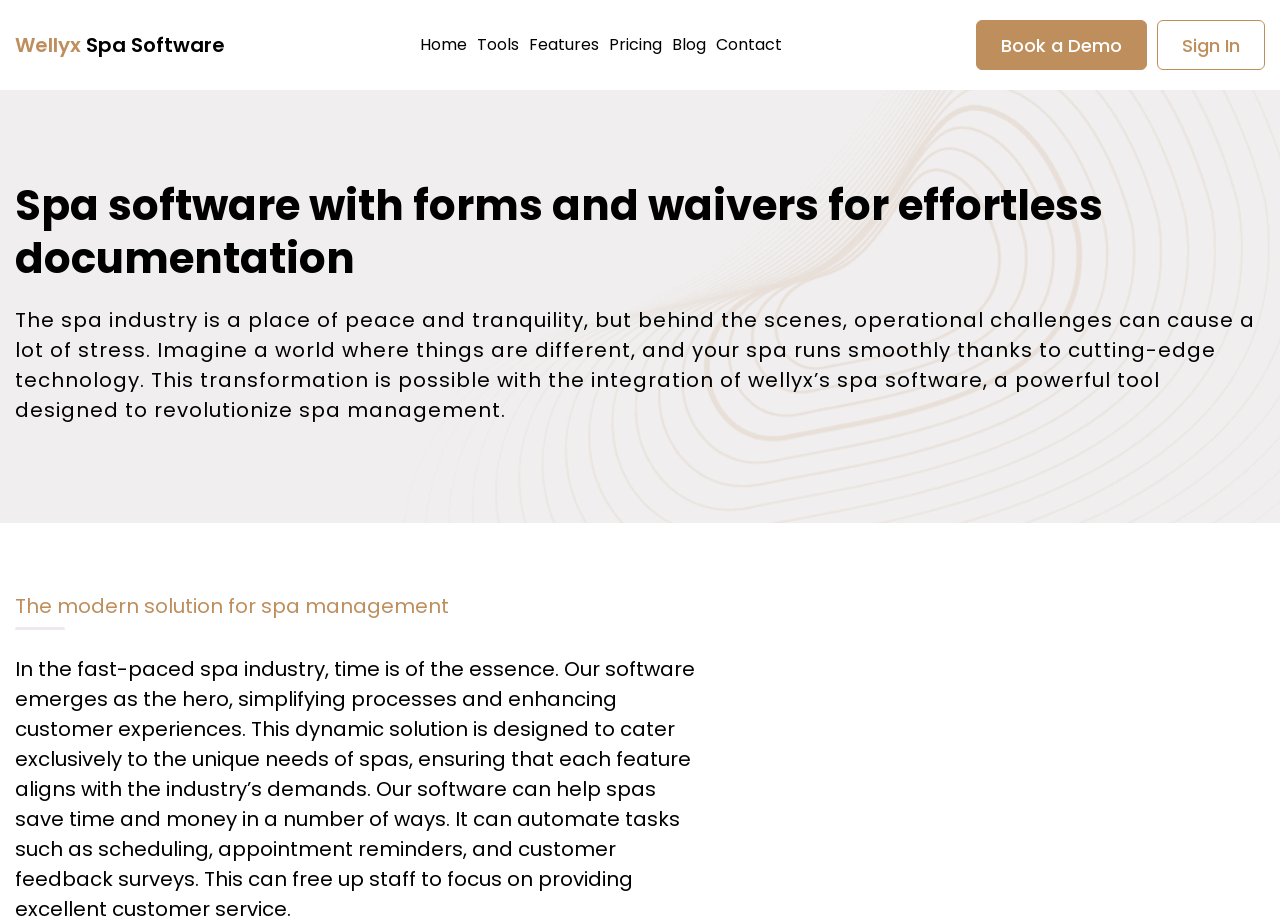Please analyze the image and give a detailed answer to the question:
What can be automated by Wellyx’s spa software?

According to the webpage, Wellyx’s spa software can automate tasks such as scheduling, appointment reminders, and customer feedback surveys. This automation can free up staff to focus on providing excellent customer service.